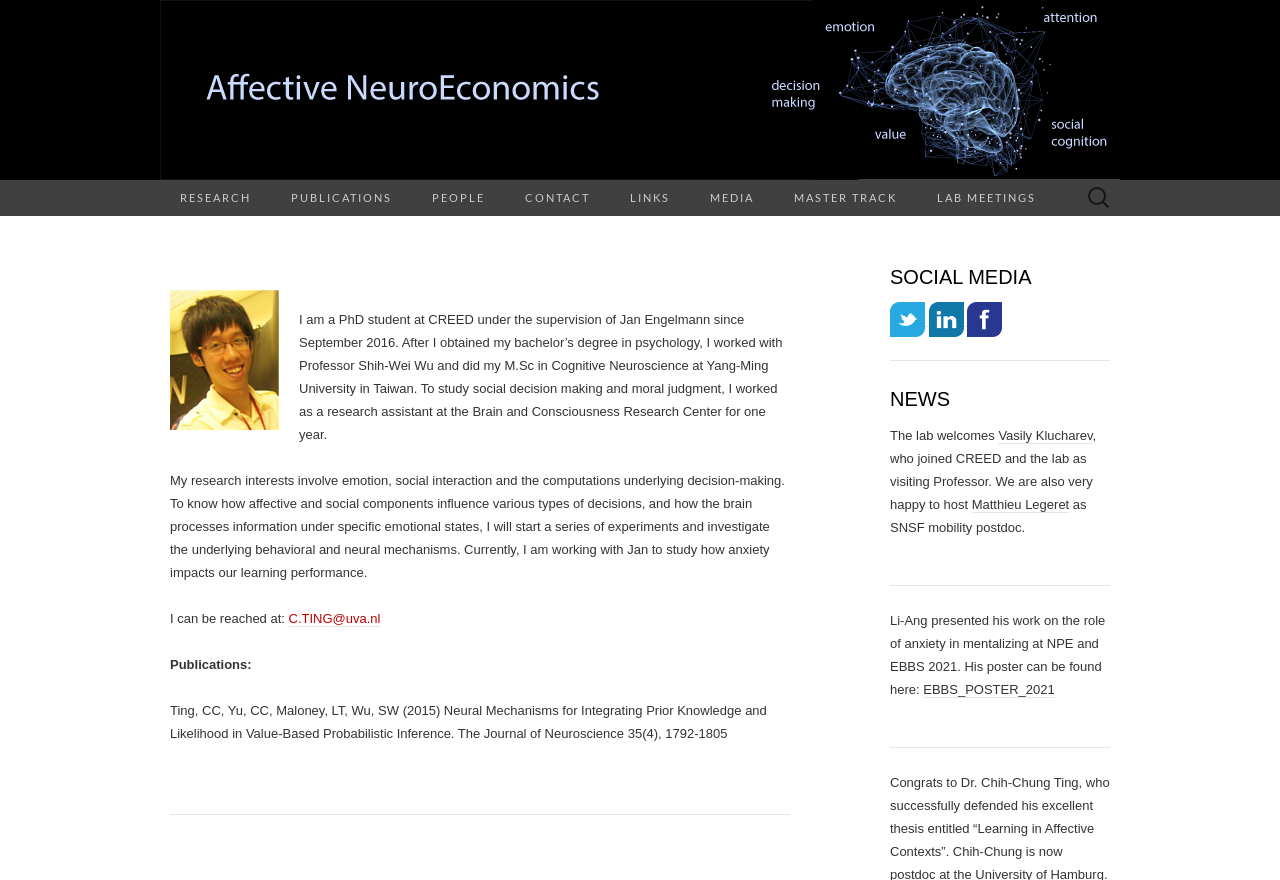Locate the bounding box coordinates of the clickable region to complete the following instruction: "Check out the Twitter profile."

[0.695, 0.353, 0.725, 0.372]